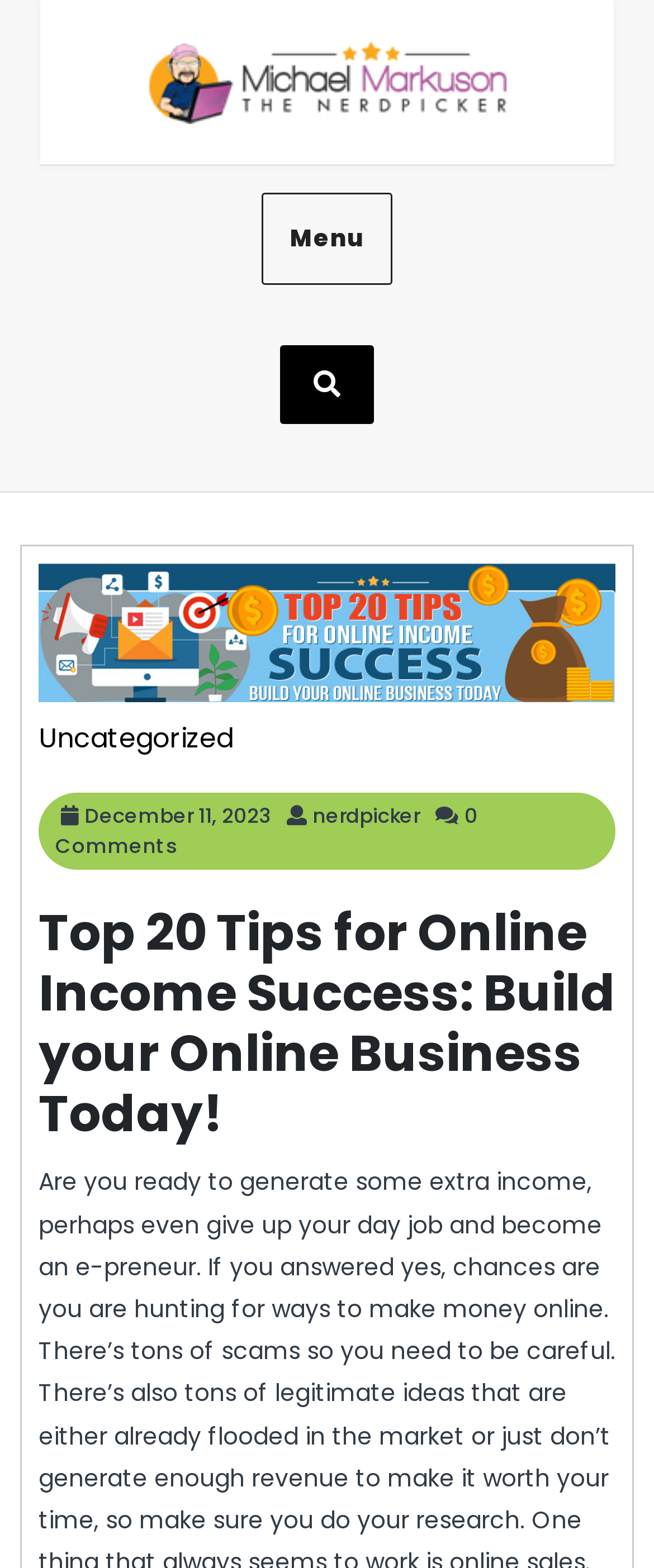What is the icon on the button?
Please use the visual content to give a single word or phrase answer.

